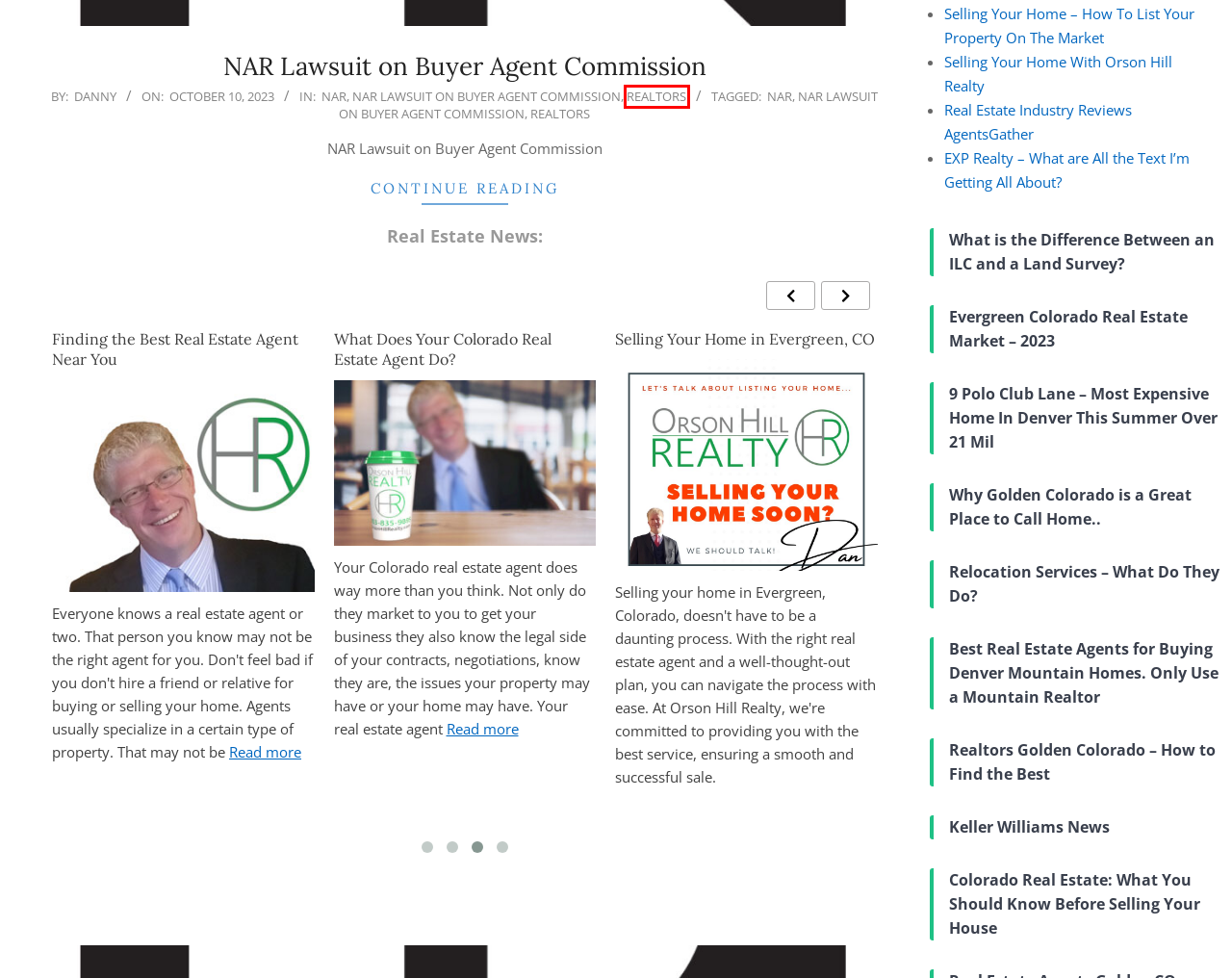Analyze the screenshot of a webpage featuring a red rectangle around an element. Pick the description that best fits the new webpage after interacting with the element inside the red bounding box. Here are the candidates:
A. Danny , Author at OHR Real Estate News
B. EXP Realty – What are All the Text I’m Getting All About? - OHR Real Estate News
C. Evergreen Colorado Real Estate Market – 2023 - OHR Real Estate News
D. Realtors Golden Colorado – How to Find the Best - OHR Real Estate News
E. Realtors - OHR Real Estate News
F. 9 Polo Club Lane – Most Expensive Home In Denver This Summer Over 21 Mil - OHR Real Estate News
G. What is the Difference Between an ILC and a Land Survey? - OHR Real Estate News
H. Selling Your Home With Orson Hill Realty - OHR Real Estate News

E